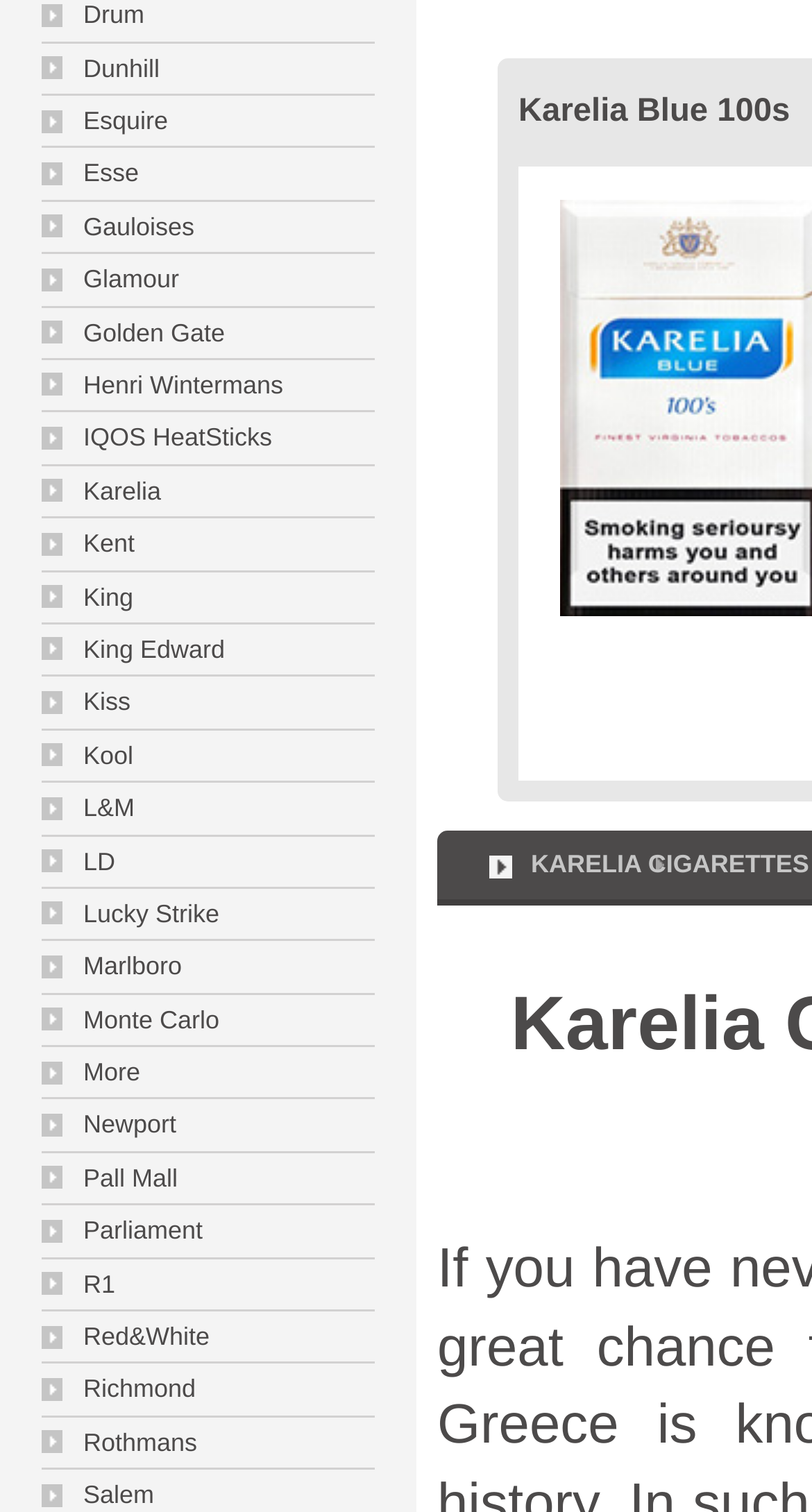Determine the bounding box coordinates of the clickable region to follow the instruction: "go to Esquire".

[0.051, 0.07, 0.207, 0.09]